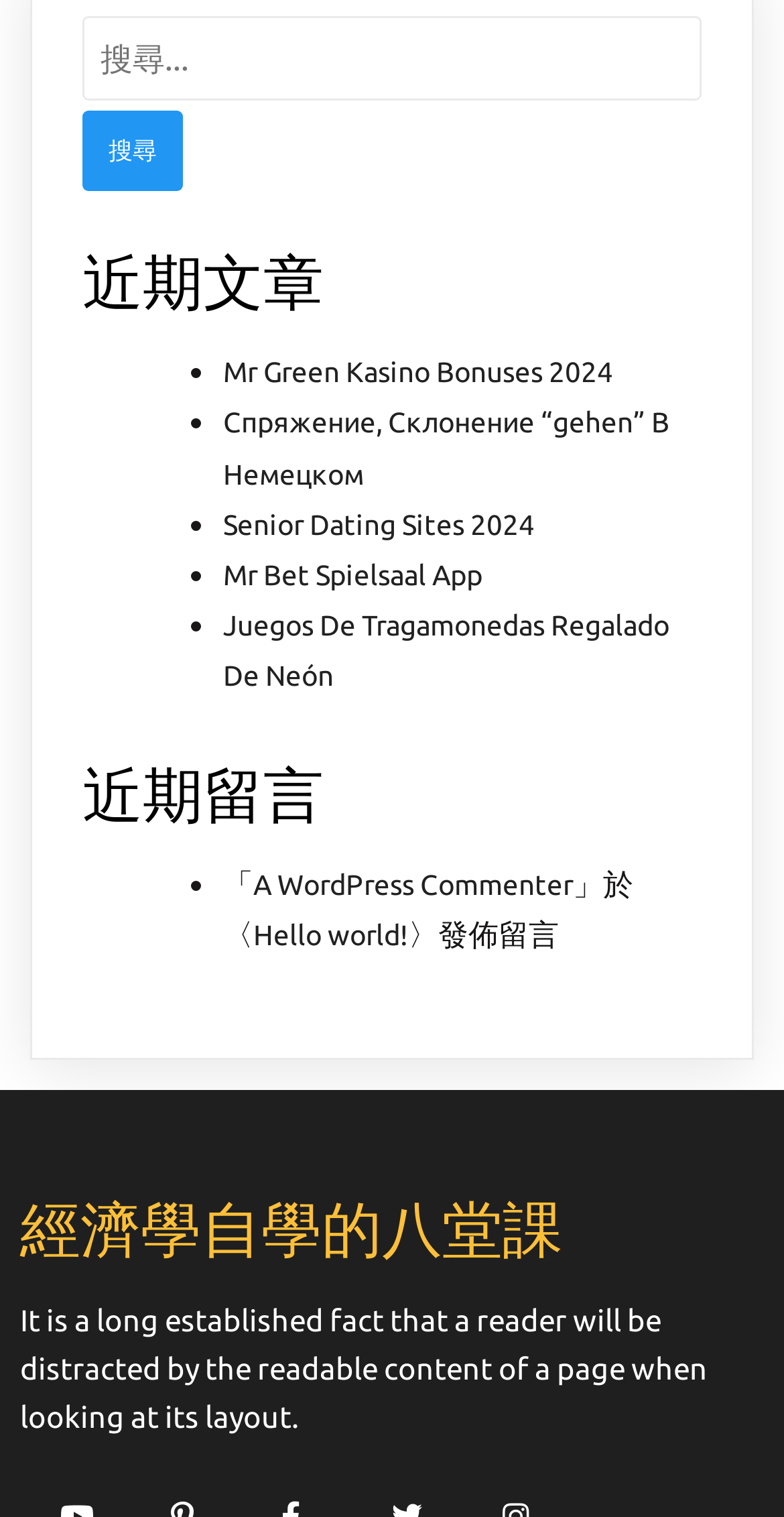Please find the bounding box coordinates of the section that needs to be clicked to achieve this instruction: "click on '搜尋' button".

[0.105, 0.073, 0.233, 0.126]